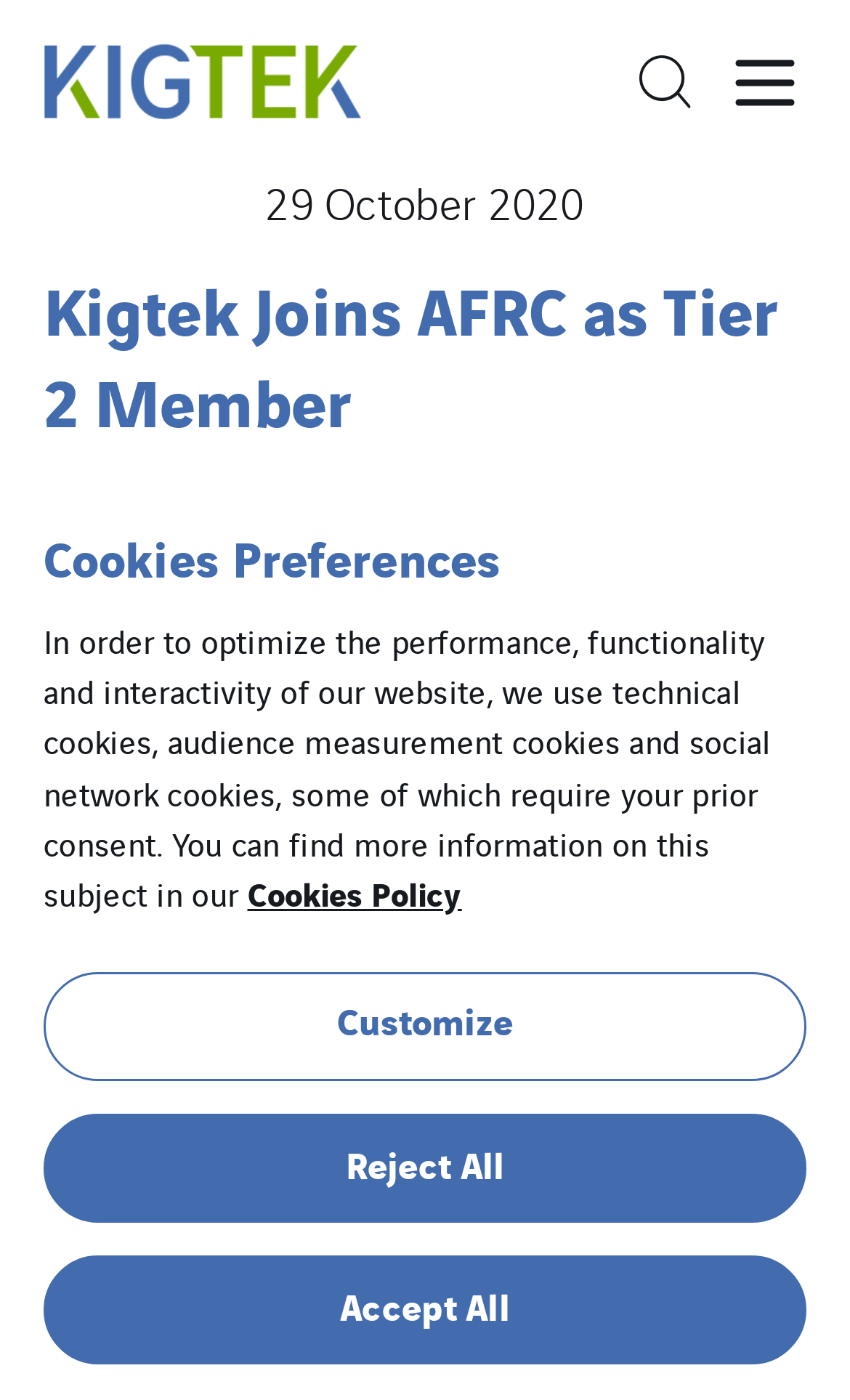Give a detailed explanation of the elements present on the webpage.

The webpage is about Kigtek joining AFRC as a Tier 2 member. At the top left corner, there is a logo image with a link. Next to it, on the top right corner, there is a button with an icon. Below the logo, there is a date "29 October 2020" displayed. 

The main heading "Kigtek Joins AFRC as Tier 2 Member" is located below the date, spanning across the top section of the page. 

Further down, there is a heading "Cookies Preferences" followed by a paragraph of text explaining the use of cookies on the website. This paragraph is accompanied by a link to the "Cookies Policy". 

Below the paragraph, there are three buttons: "Customize", "Reject All", and "Accept All", which are aligned horizontally and take up the full width of the page.